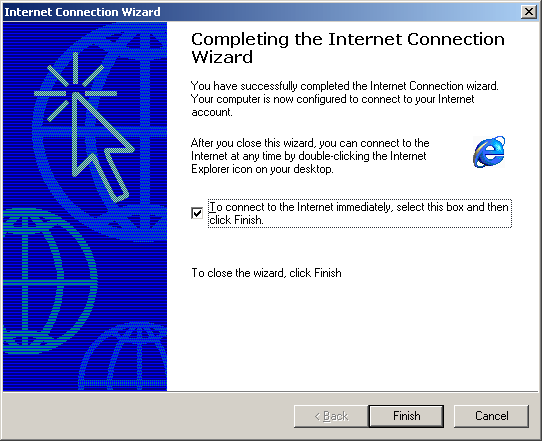What is the design element in the background?
Provide a detailed and extensive answer to the question.

The background of the interface incorporates a semi-transparent blue globe design, which reinforces the theme of global connectivity and provides a visually appealing representation of the Internet setup process.